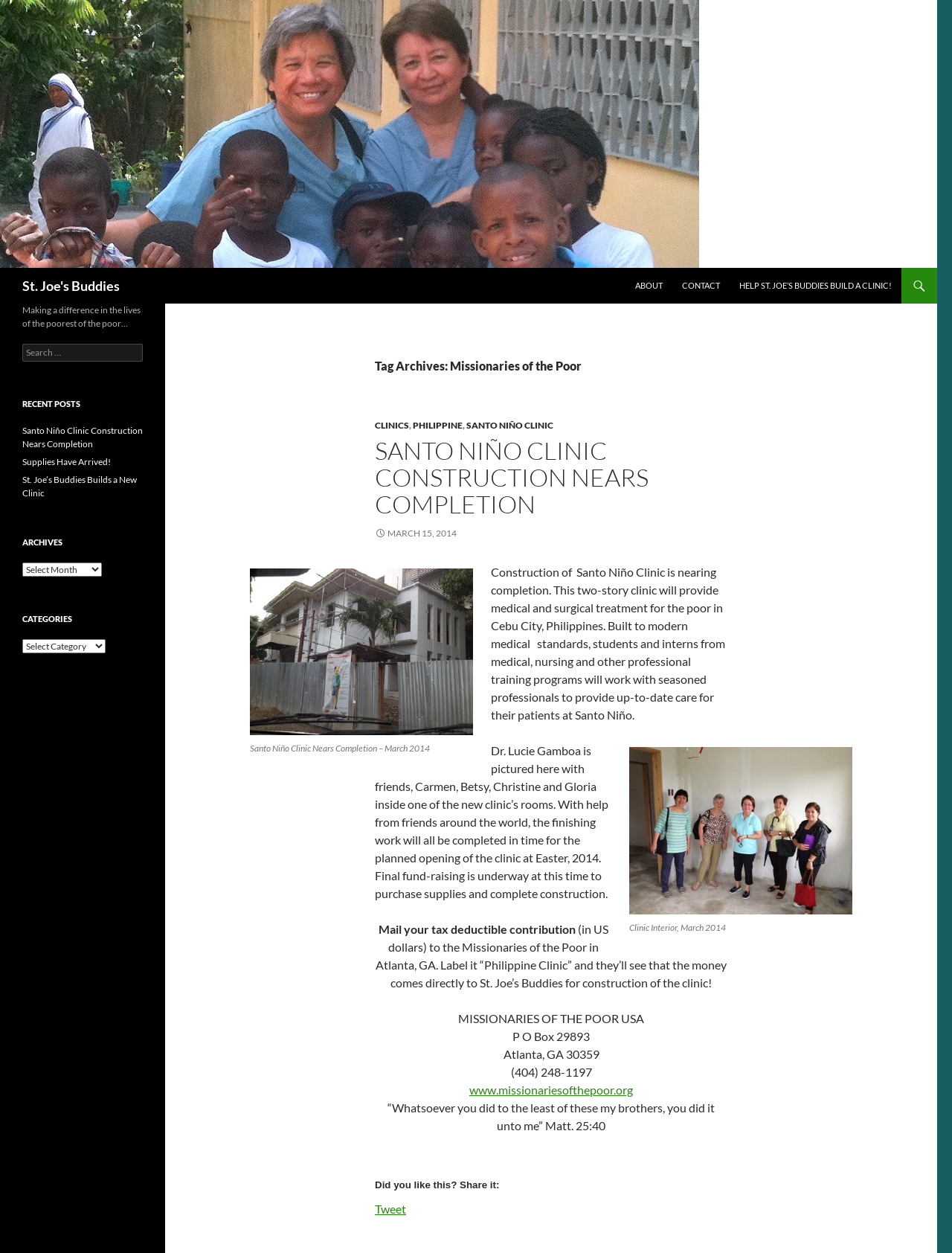Locate the bounding box coordinates of the clickable region to complete the following instruction: "Visit the Missionaries of the Poor website."

[0.493, 0.864, 0.665, 0.875]